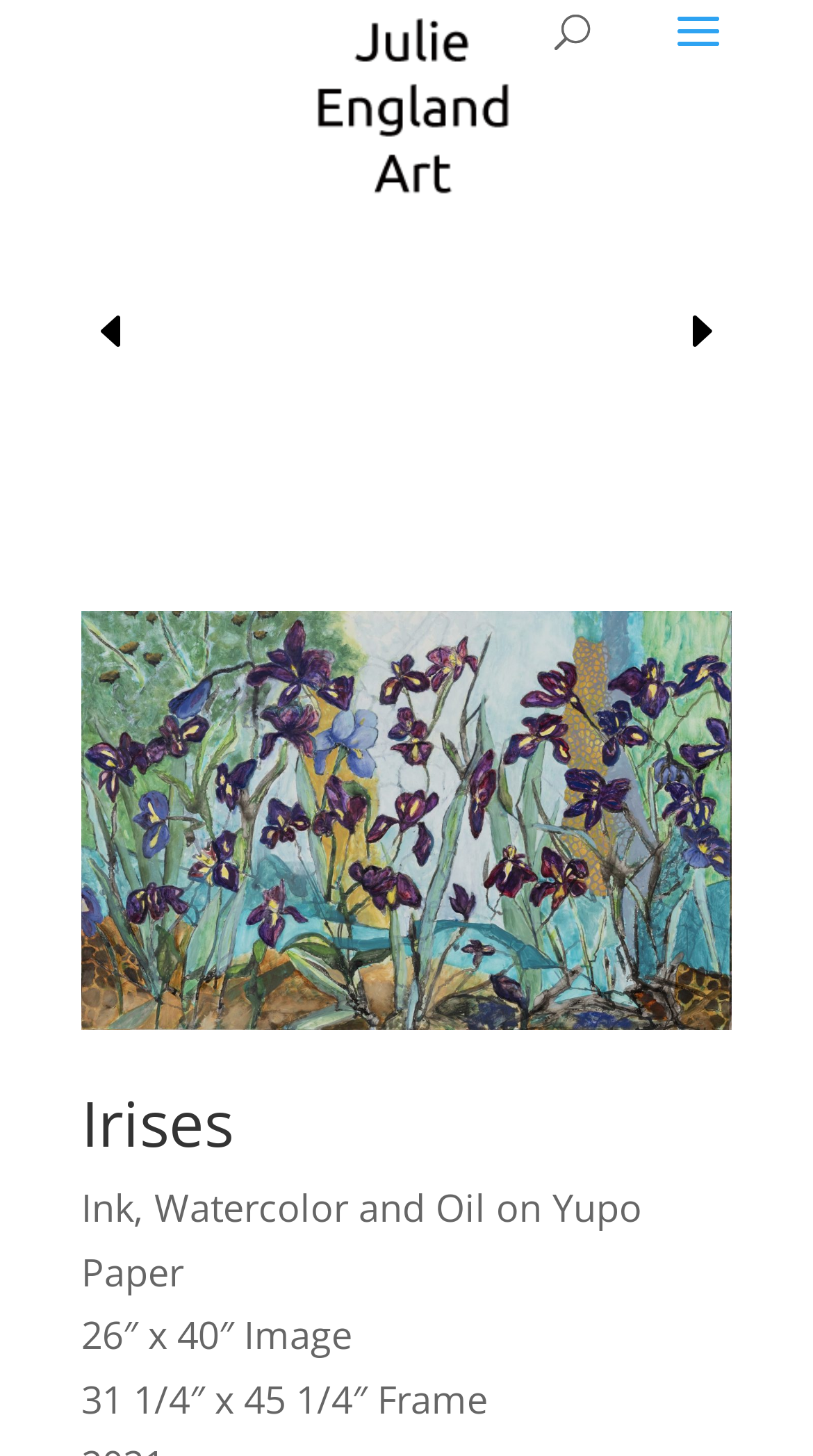Respond to the question below with a single word or phrase:
What is the medium used for the art?

Ink, Watercolor and Oil